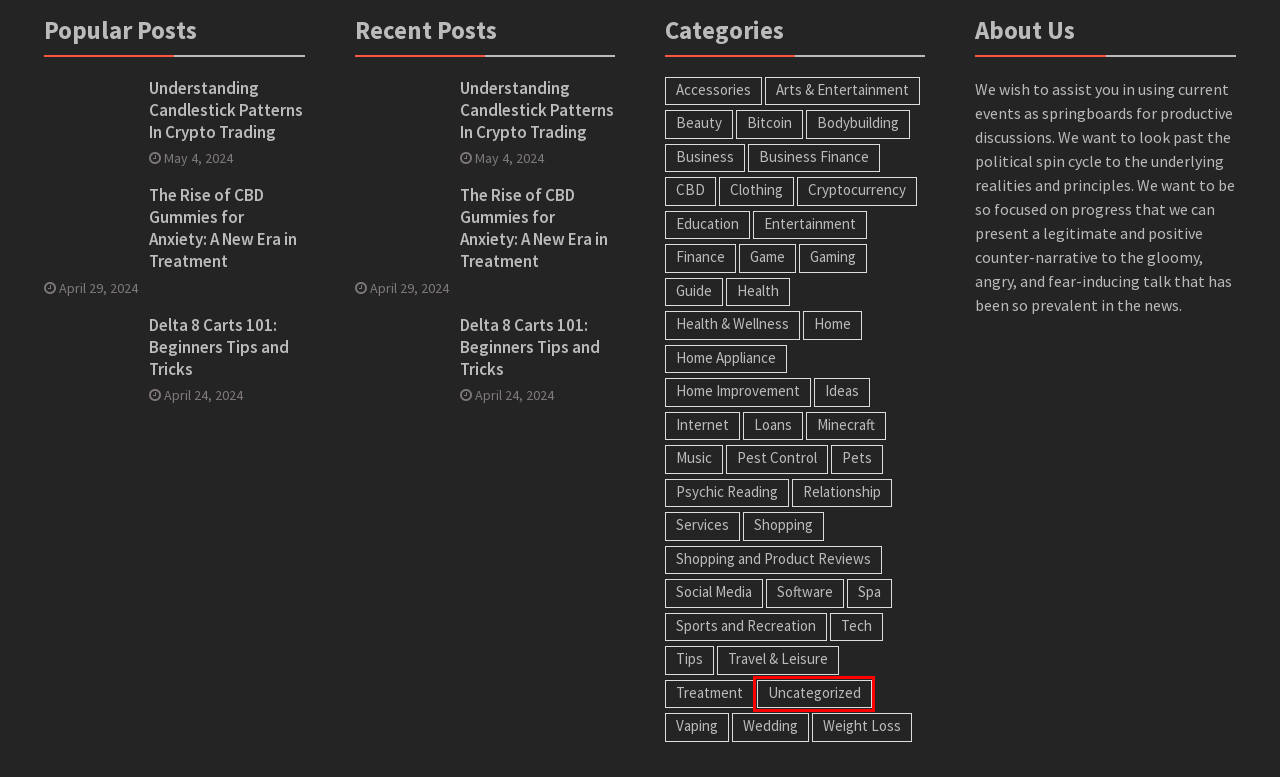You have a screenshot of a webpage where a red bounding box highlights a specific UI element. Identify the description that best matches the resulting webpage after the highlighted element is clicked. The choices are:
A. Pest Control - Fantasia Barrino Official
B. Internet - Fantasia Barrino Official
C. Vaping - Fantasia Barrino Official
D. Music - Fantasia Barrino Official
E. Uncategorized - Fantasia Barrino Official
F. Arts & Entertainment - Fantasia Barrino Official
G. Software - Fantasia Barrino Official
H. Minecraft - Fantasia Barrino Official

E